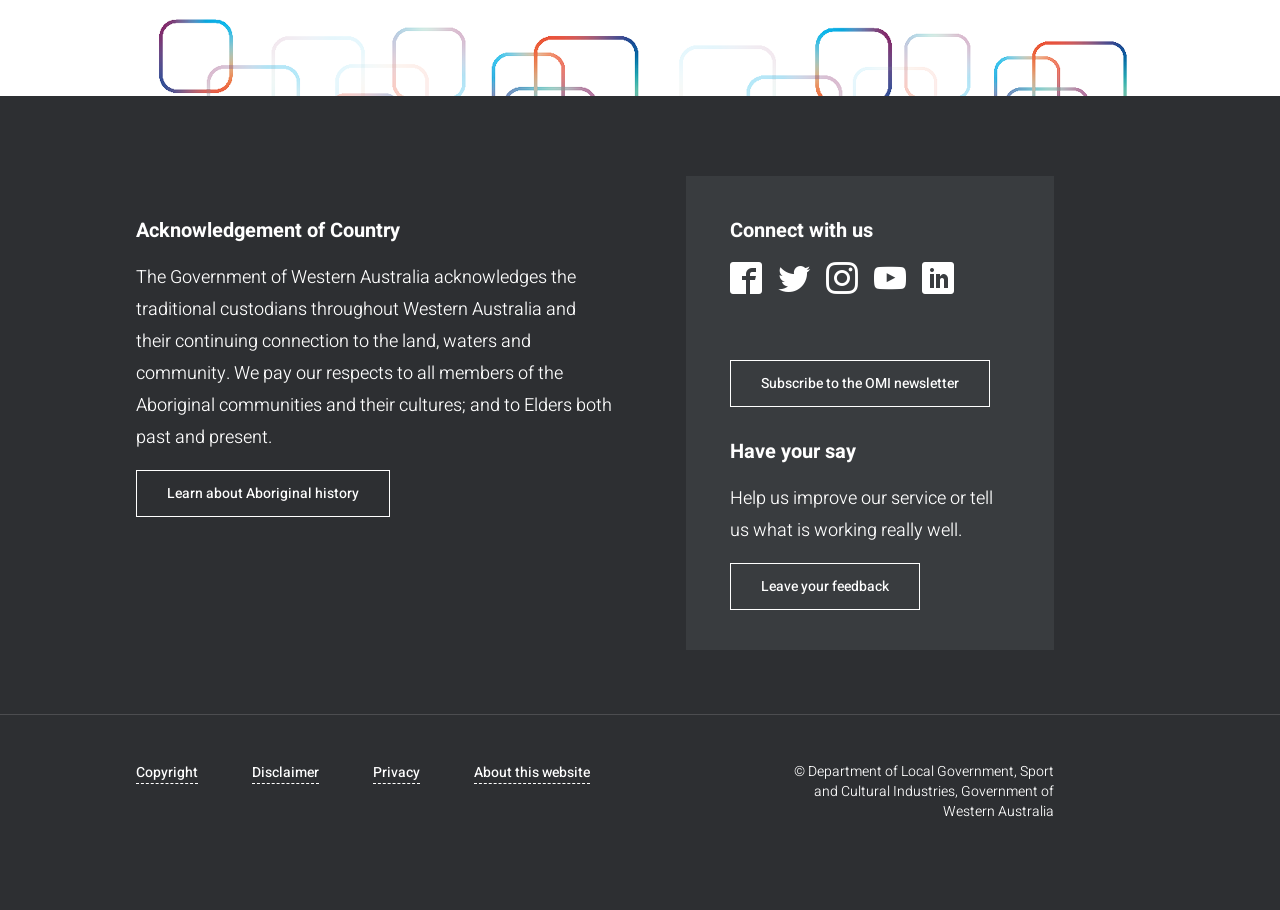Specify the bounding box coordinates of the region I need to click to perform the following instruction: "Leave your feedback". The coordinates must be four float numbers in the range of 0 to 1, i.e., [left, top, right, bottom].

[0.57, 0.618, 0.719, 0.67]